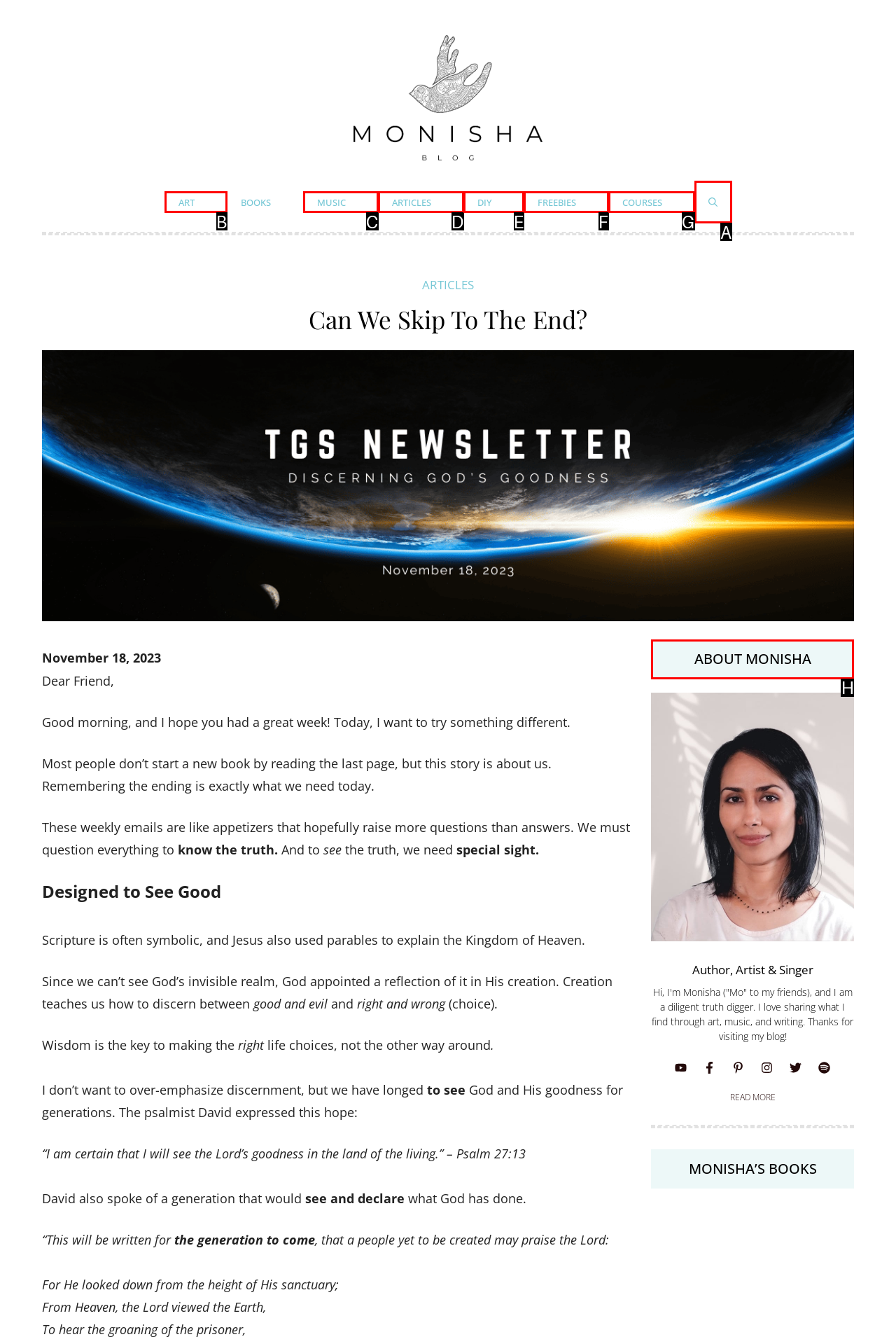For the instruction: Learn more about Monisha, which HTML element should be clicked?
Respond with the letter of the appropriate option from the choices given.

H